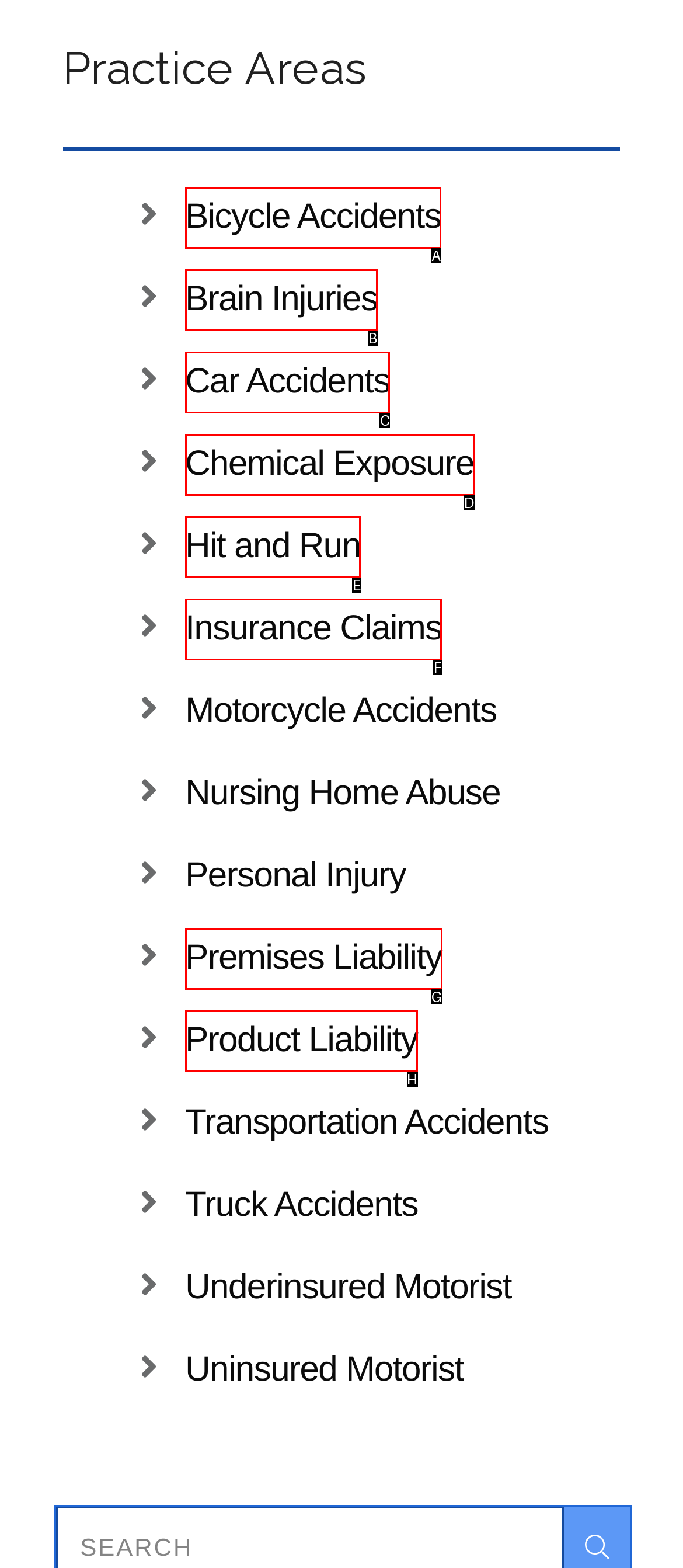From the given choices, indicate the option that best matches: Product Liability
State the letter of the chosen option directly.

H